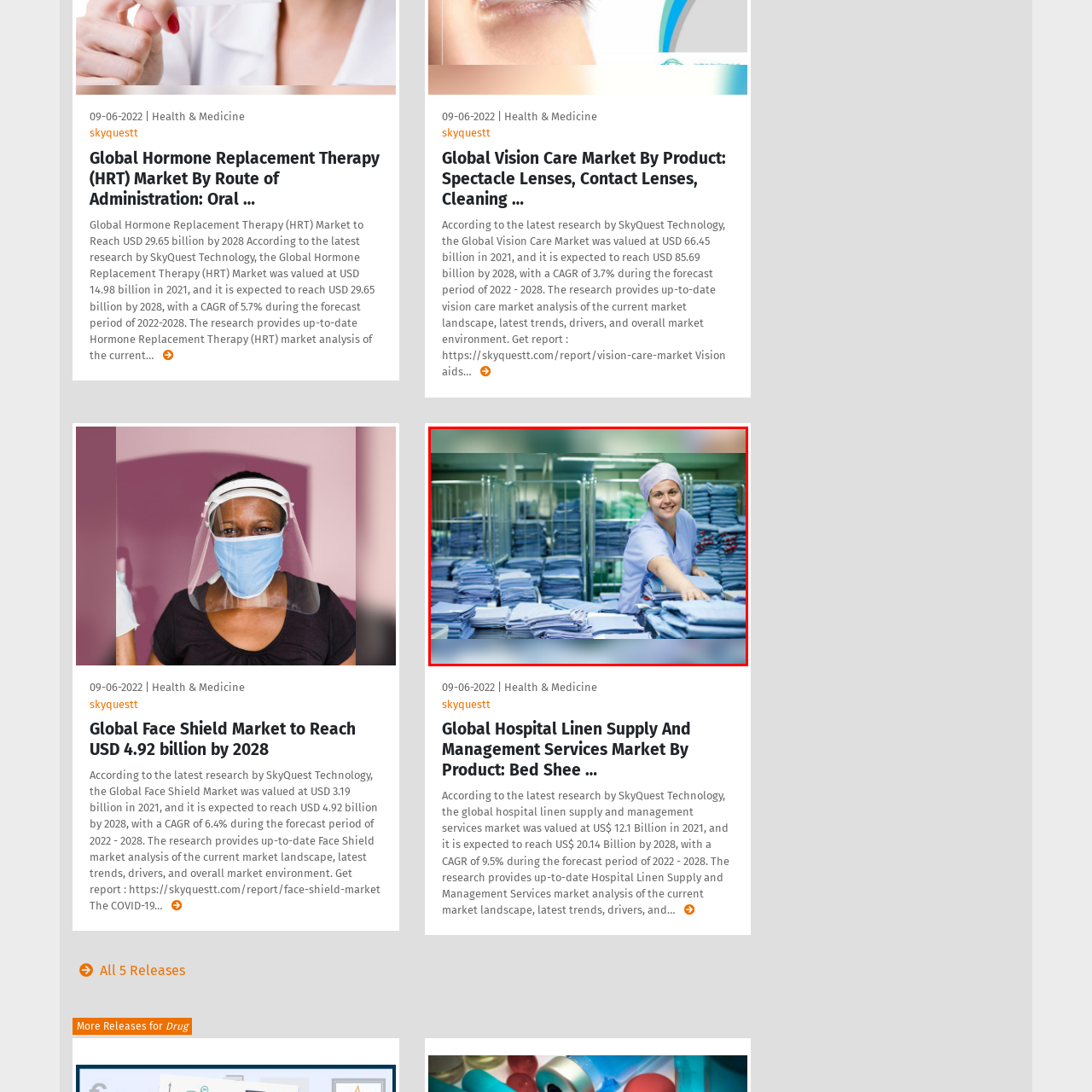View the section of the image outlined in red, What is the projected value of the hospital linen supply and management services market by 2028? Provide your response in a single word or brief phrase.

USD 20.14 billion